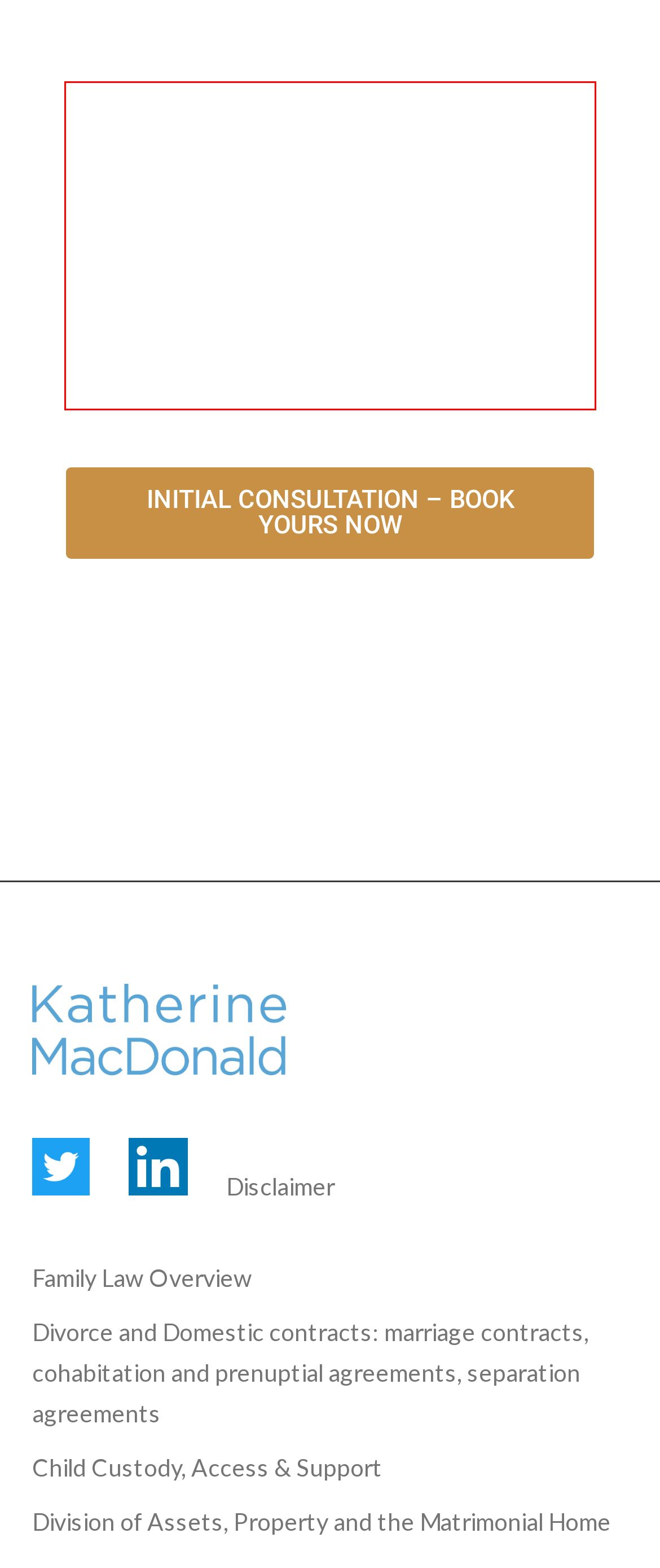Please examine the webpage screenshot containing a red bounding box and use OCR to recognize and output the text inside the red bounding box.

Attaining your desired outcome in any child custody, child access or child support case requires strong but sensitive negotiation skills. I can help you make sense of your options, determine the best course of action, and execute it with strength and tenacity.